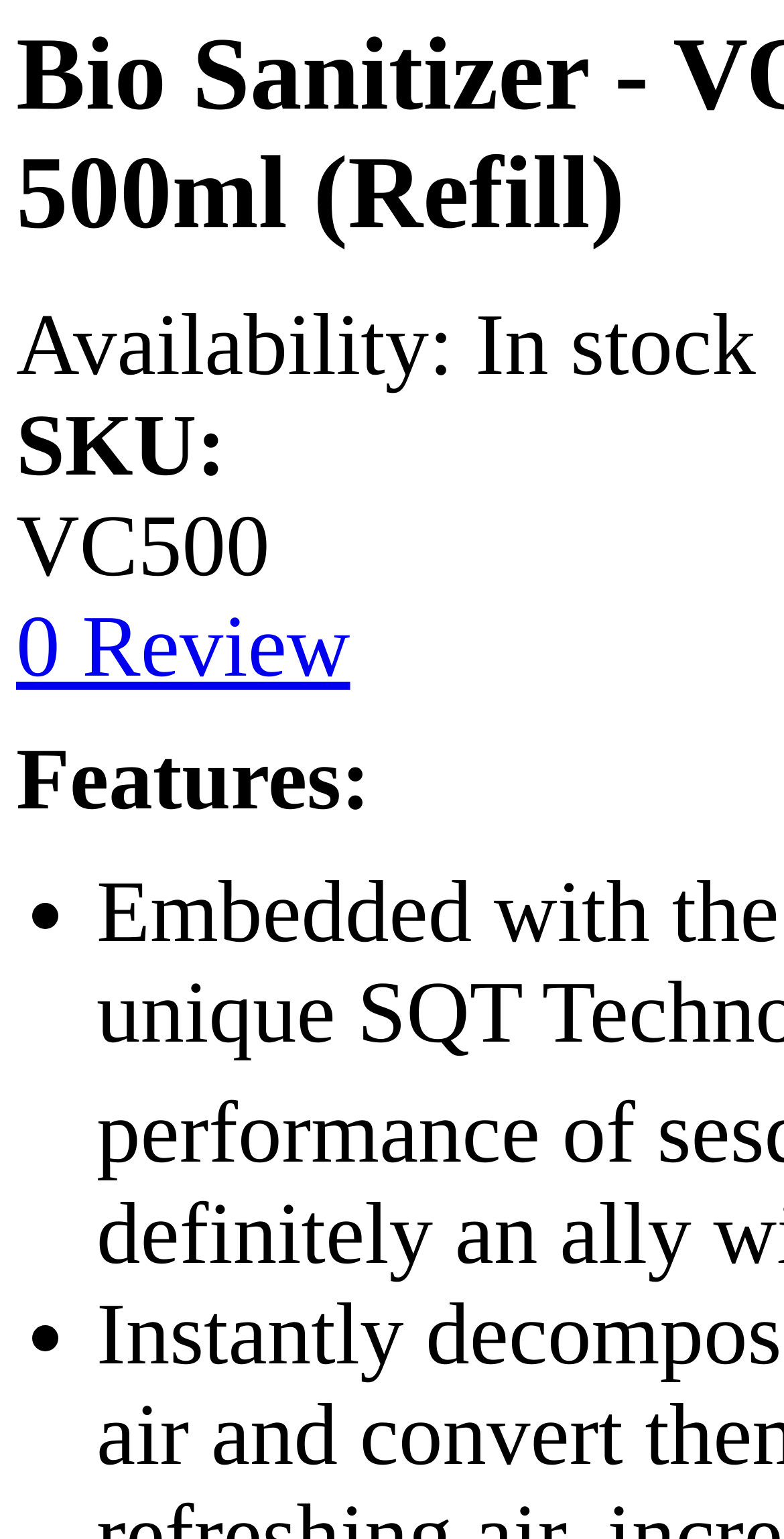Identify and provide the bounding box coordinates of the UI element described: "0 Review". The coordinates should be formatted as [left, top, right, bottom], with each number being a float between 0 and 1.

[0.021, 0.39, 0.447, 0.453]